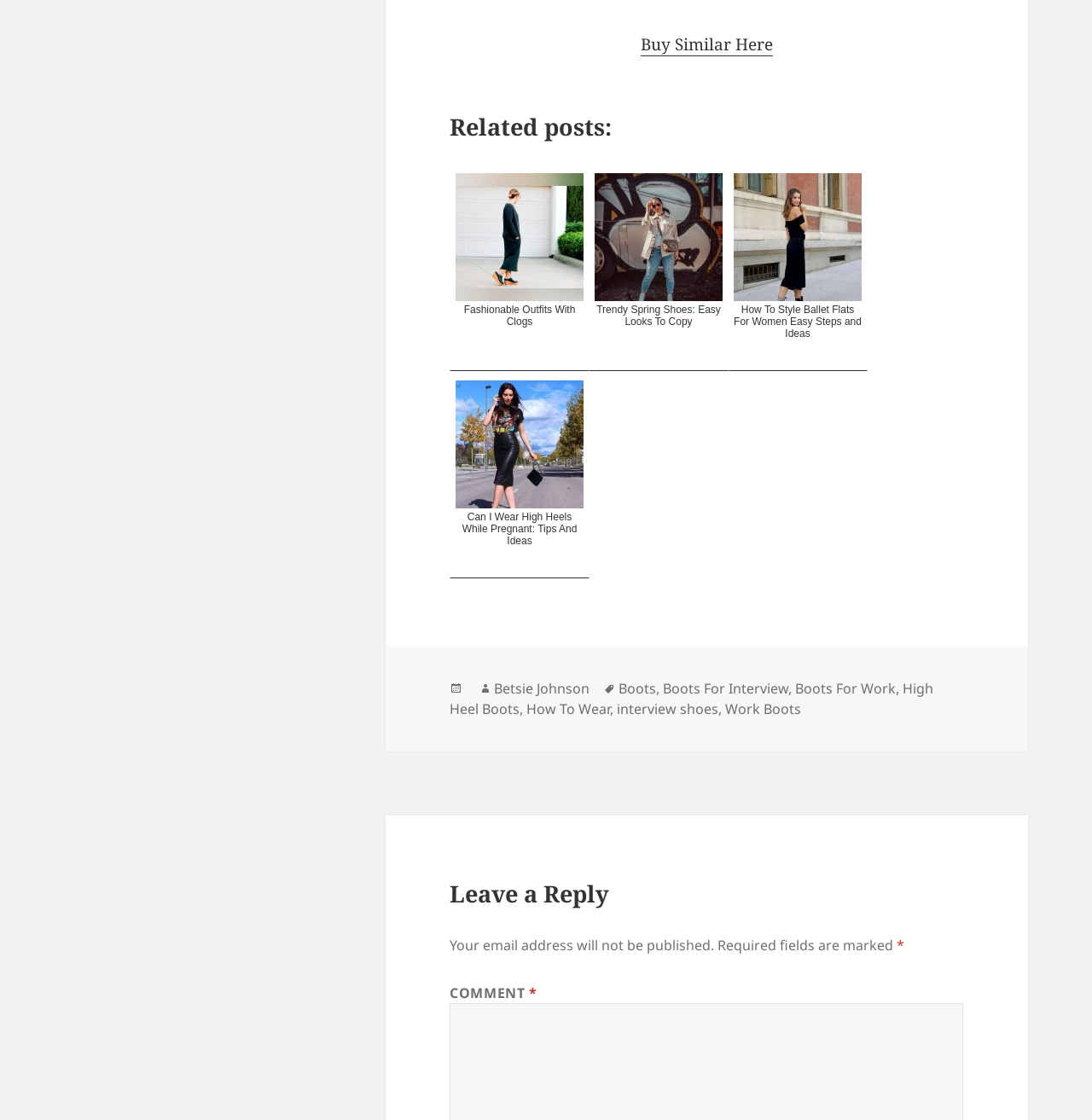Please determine the bounding box coordinates for the UI element described as: "Boots".

[0.566, 0.607, 0.601, 0.624]